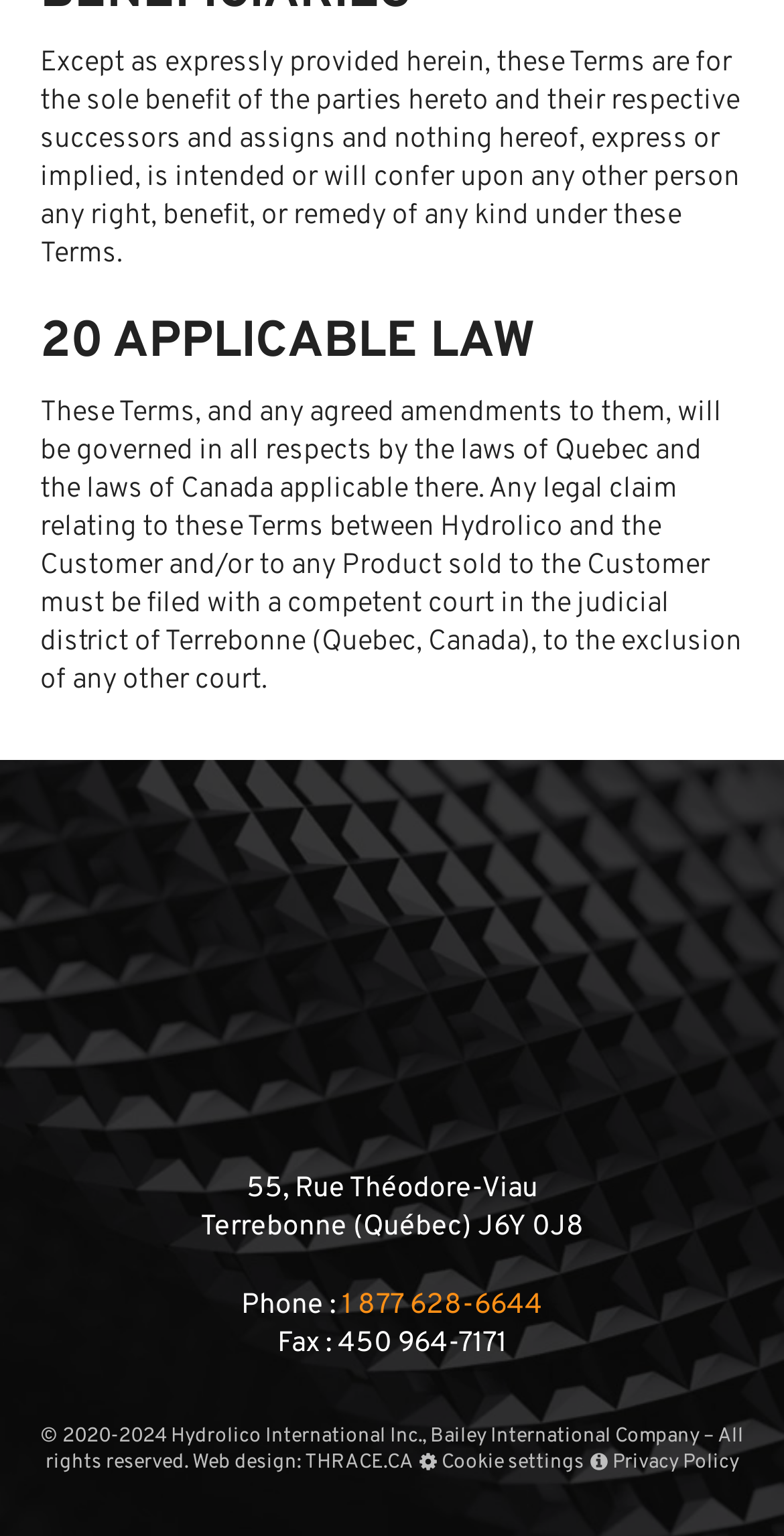Provide a brief response to the question below using one word or phrase:
What is the phone number of Hydrolico?

1 877 628-6644